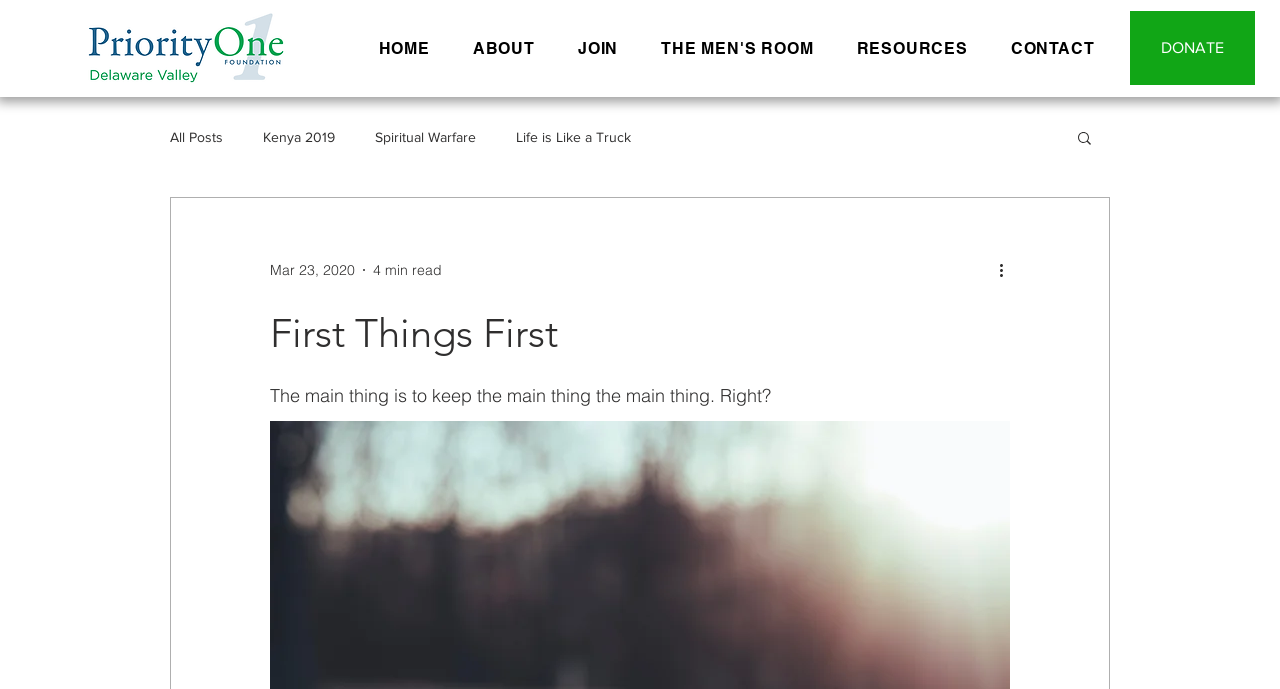Please identify the bounding box coordinates of the element's region that I should click in order to complete the following instruction: "view the CONTACT page". The bounding box coordinates consist of four float numbers between 0 and 1, i.e., [left, top, right, bottom].

[0.773, 0.013, 0.872, 0.128]